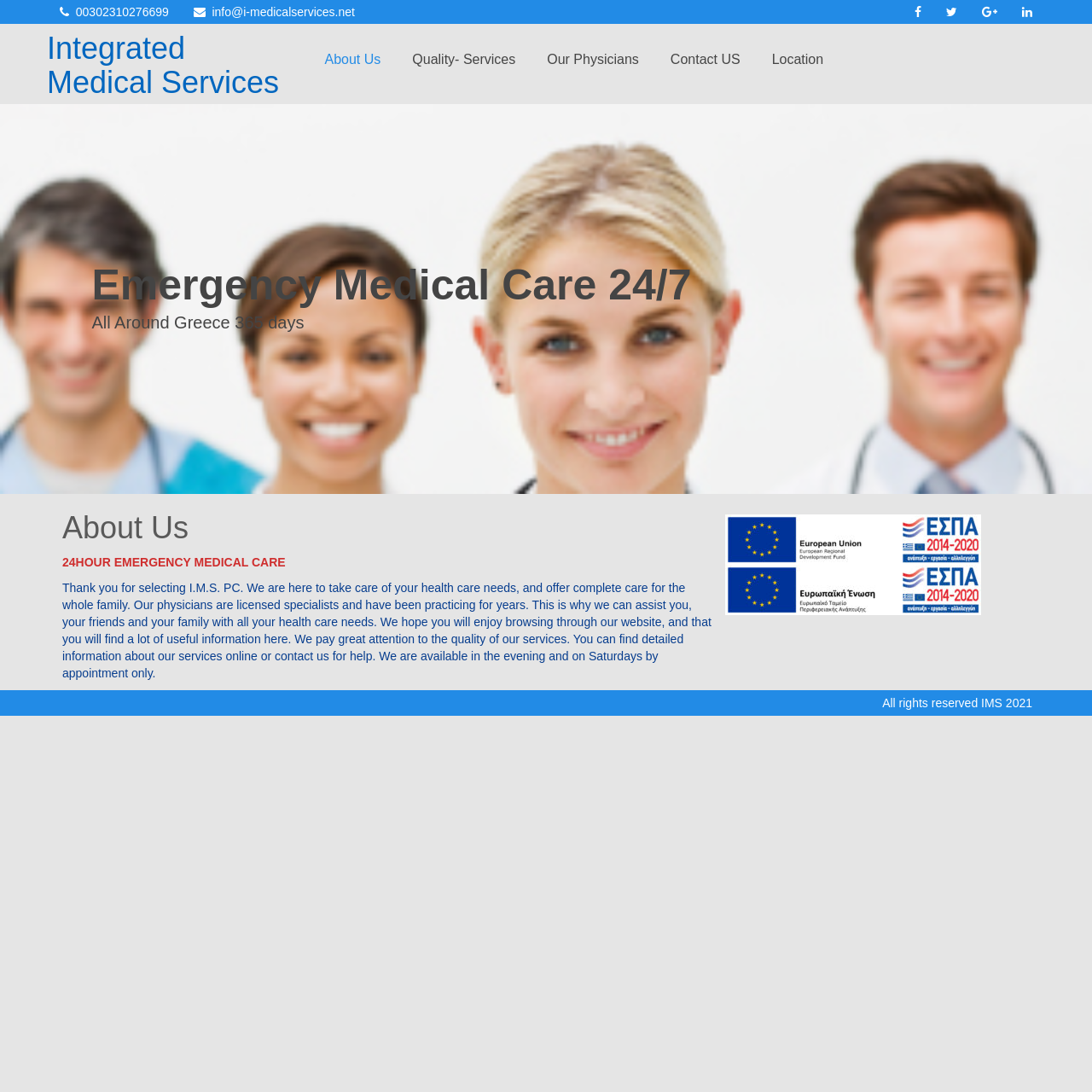Determine the bounding box coordinates of the clickable region to execute the instruction: "Click the emergency medical care link". The coordinates should be four float numbers between 0 and 1, denoted as [left, top, right, bottom].

[0.084, 0.24, 0.796, 0.283]